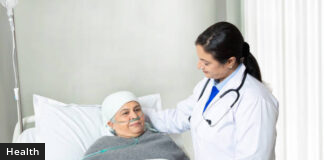What is the title of the associated health article?
Please provide a single word or phrase based on the screenshot.

Shining Light on Cancer Supported Treatments: A Comprehensive Guide